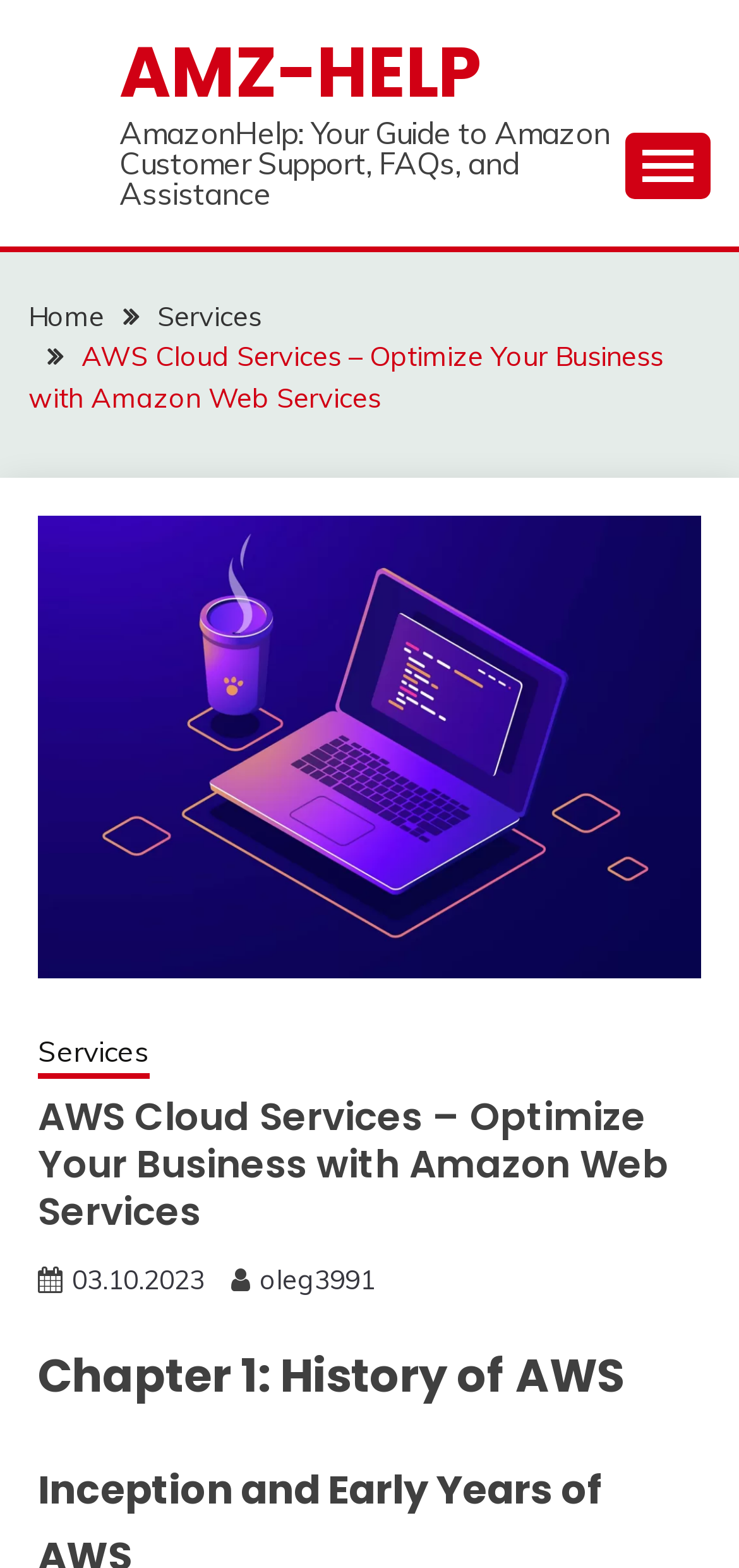Show the bounding box coordinates for the HTML element described as: "parent_node: Search for: value="Search"".

None